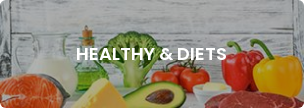Generate a detailed caption for the image.

The image highlights the theme "Healthy & Diets," featuring an array of vibrant and nutritious foods. In the foreground, fresh vegetables like bright red and yellow bell peppers, broccoli, and ripe tomatoes are prominently displayed. Alongside these, healthy fats such as avocado add a creamy texture, while a variety of protein sources, including salmon and meat, showcase diverse options for balanced meals. Complementing these ingredients, items like milk and olive oil suggest healthy cooking methods and dietary choices. The backdrop of rustic wooden panels enhances the organic feel of the image, emphasizing the importance of wholesome eating habits. This engaging visual serves as an appealing introduction to a section focused on healthy dietary practices and recipes.